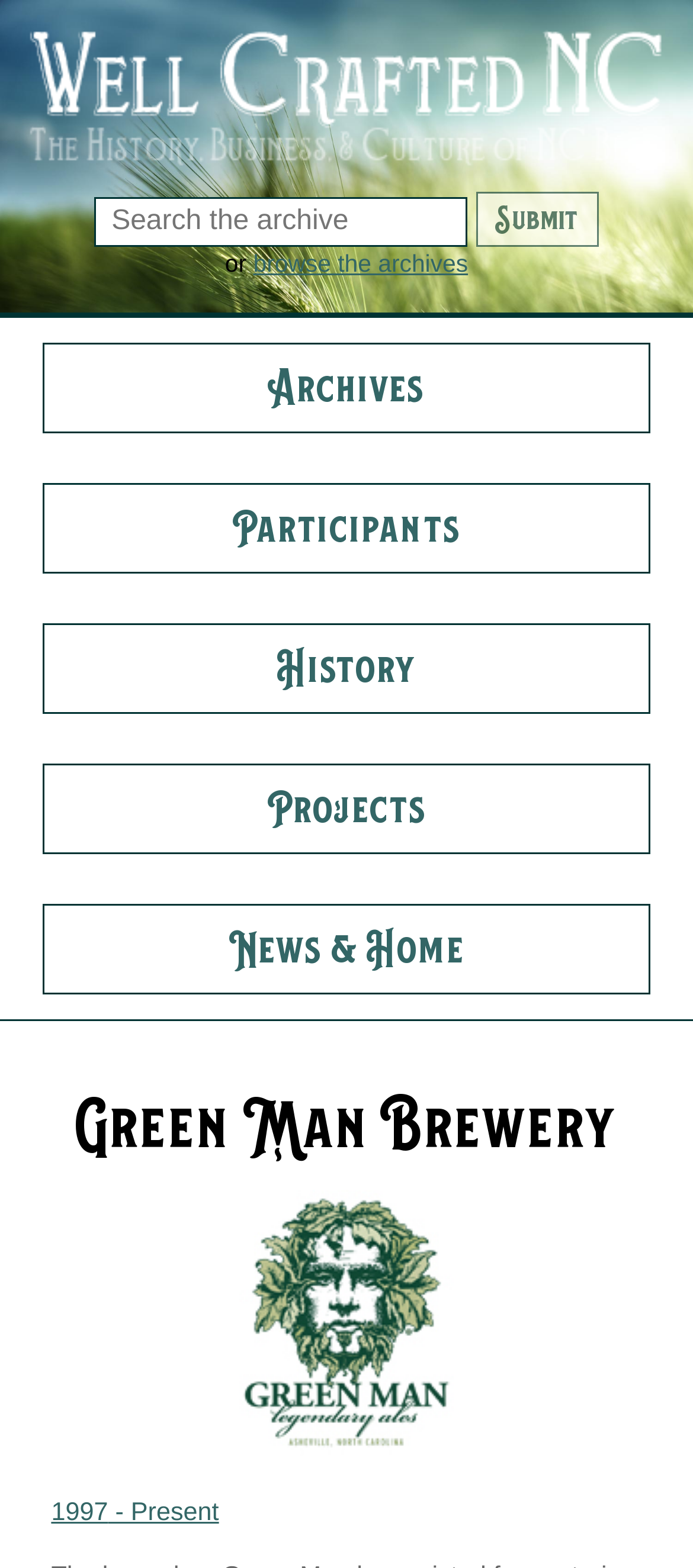Locate the UI element described as follows: "Archives". Return the bounding box coordinates as four float numbers between 0 and 1 in the order [left, top, right, bottom].

[0.062, 0.218, 0.938, 0.276]